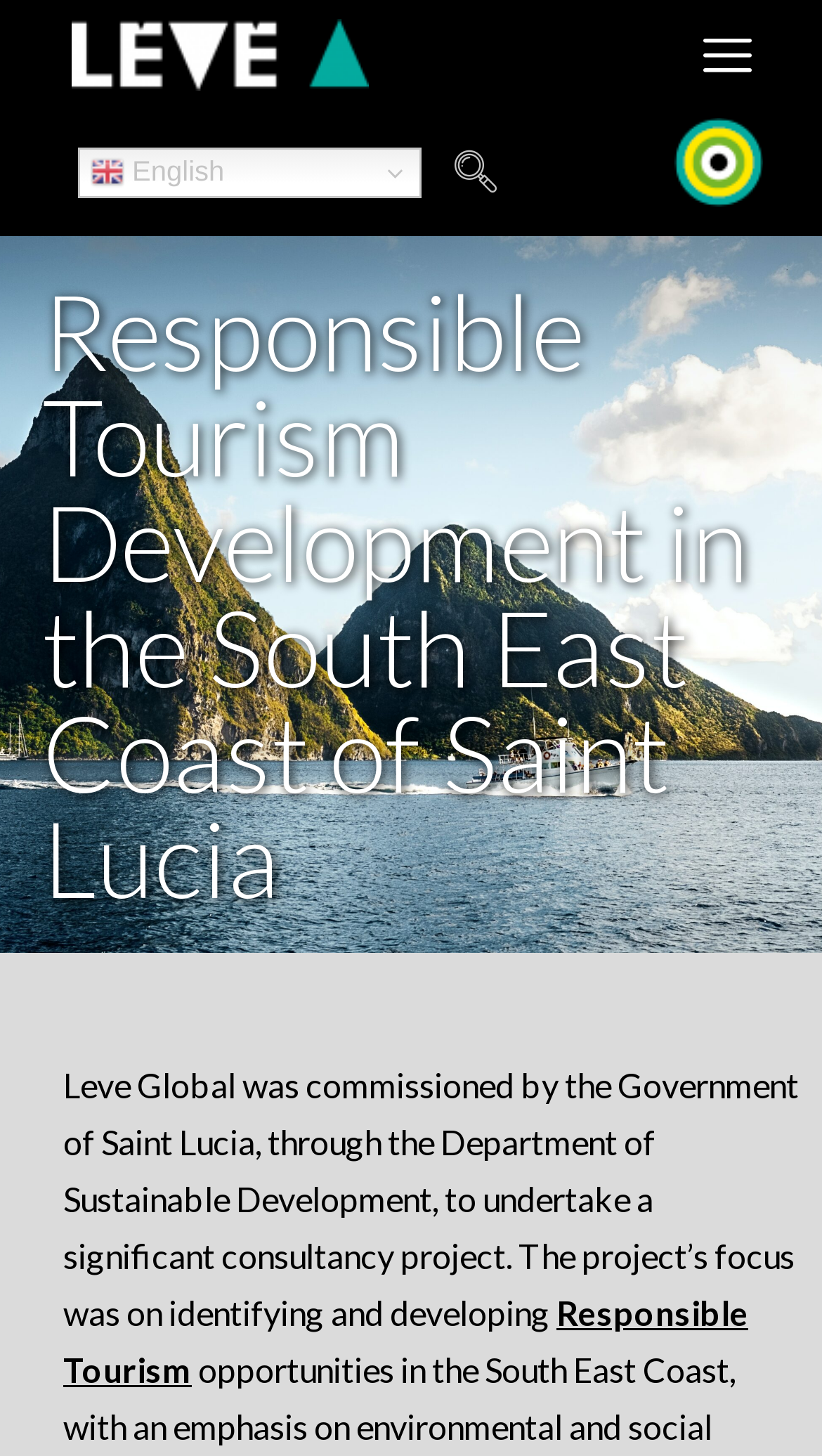Find the bounding box coordinates corresponding to the UI element with the description: "Skip to content". The coordinates should be formatted as [left, top, right, bottom], with values as floats between 0 and 1.

[0.0, 0.0, 0.103, 0.029]